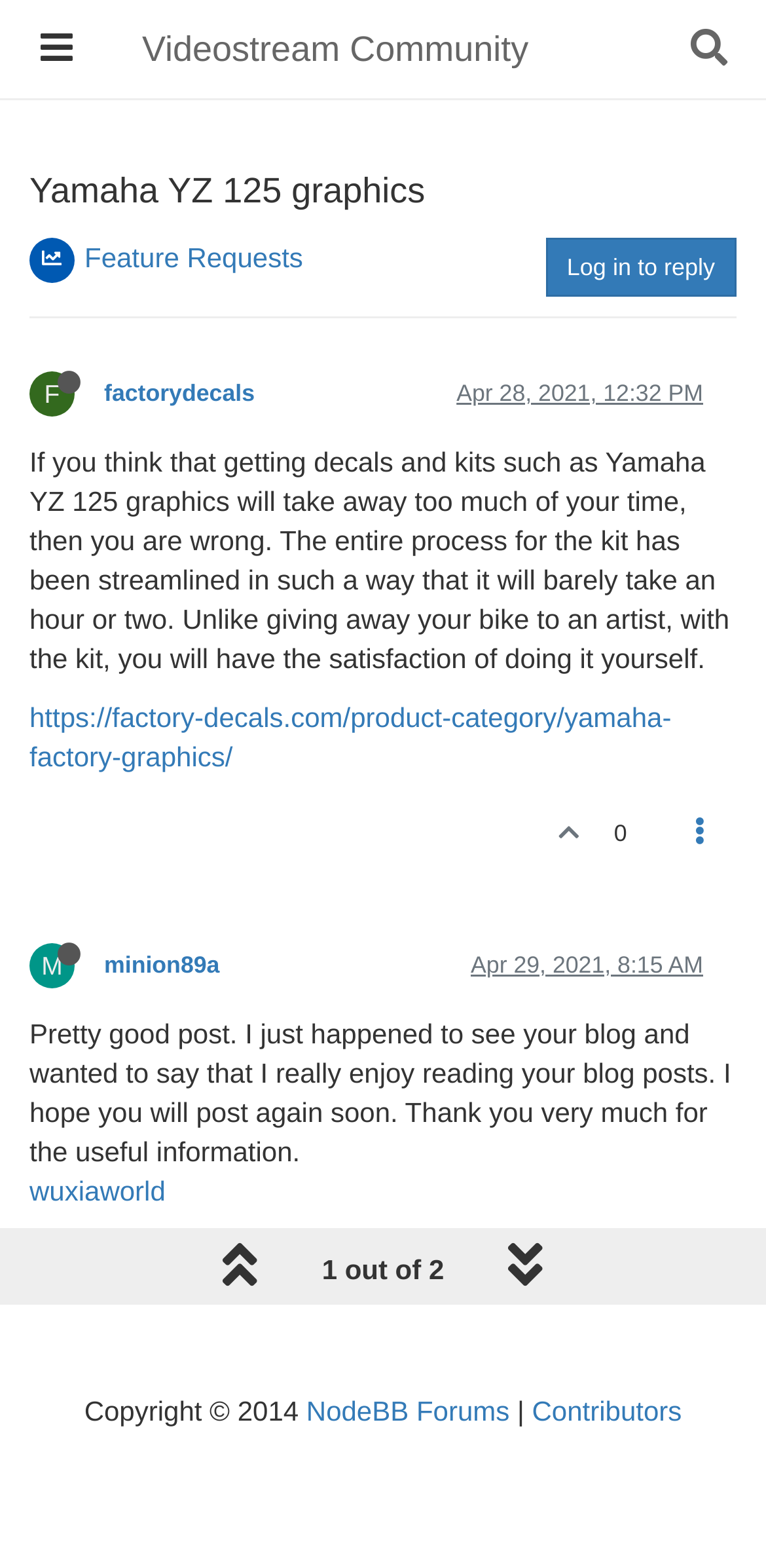Provide the bounding box coordinates of the HTML element described by the text: "1 out of 2".

[0.369, 0.791, 0.641, 0.836]